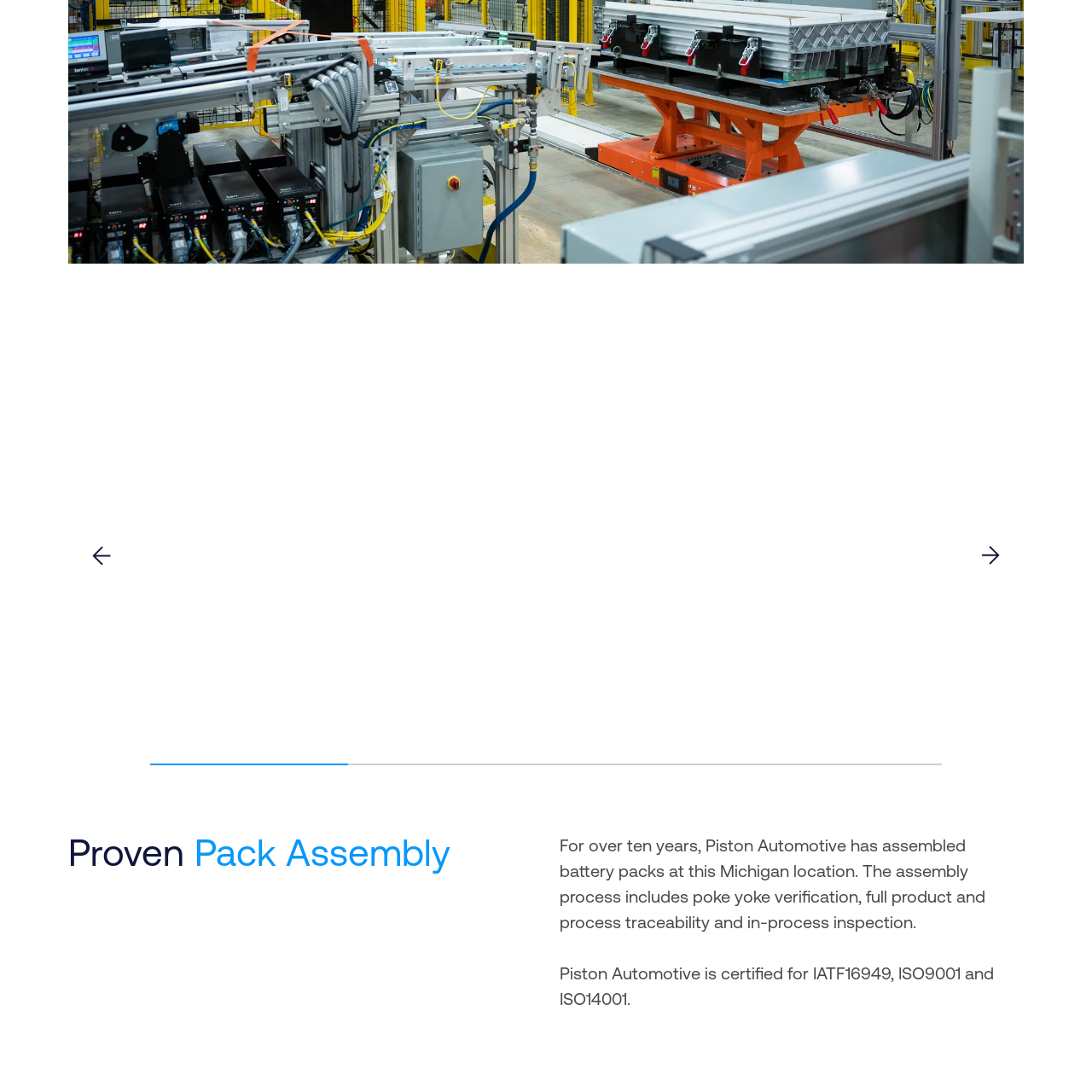Explain in detail what is depicted in the image enclosed by the red boundary.

The image displays a blank or generic visual element, likely used as a placeholder or for decorative purposes within a digital interface. Positioned centrally, it occupies a substantial portion of the space, allowing it to capture attention while complementing the surrounding interactive content like buttons and sliders. This design choice enhances user engagement within the context of multimedia controls and informational headings related to battery pack assembly, as indicated by nearby textual elements. The simplistic nature of the image aligns with the overall layout, ensuring a cohesive visual experience.